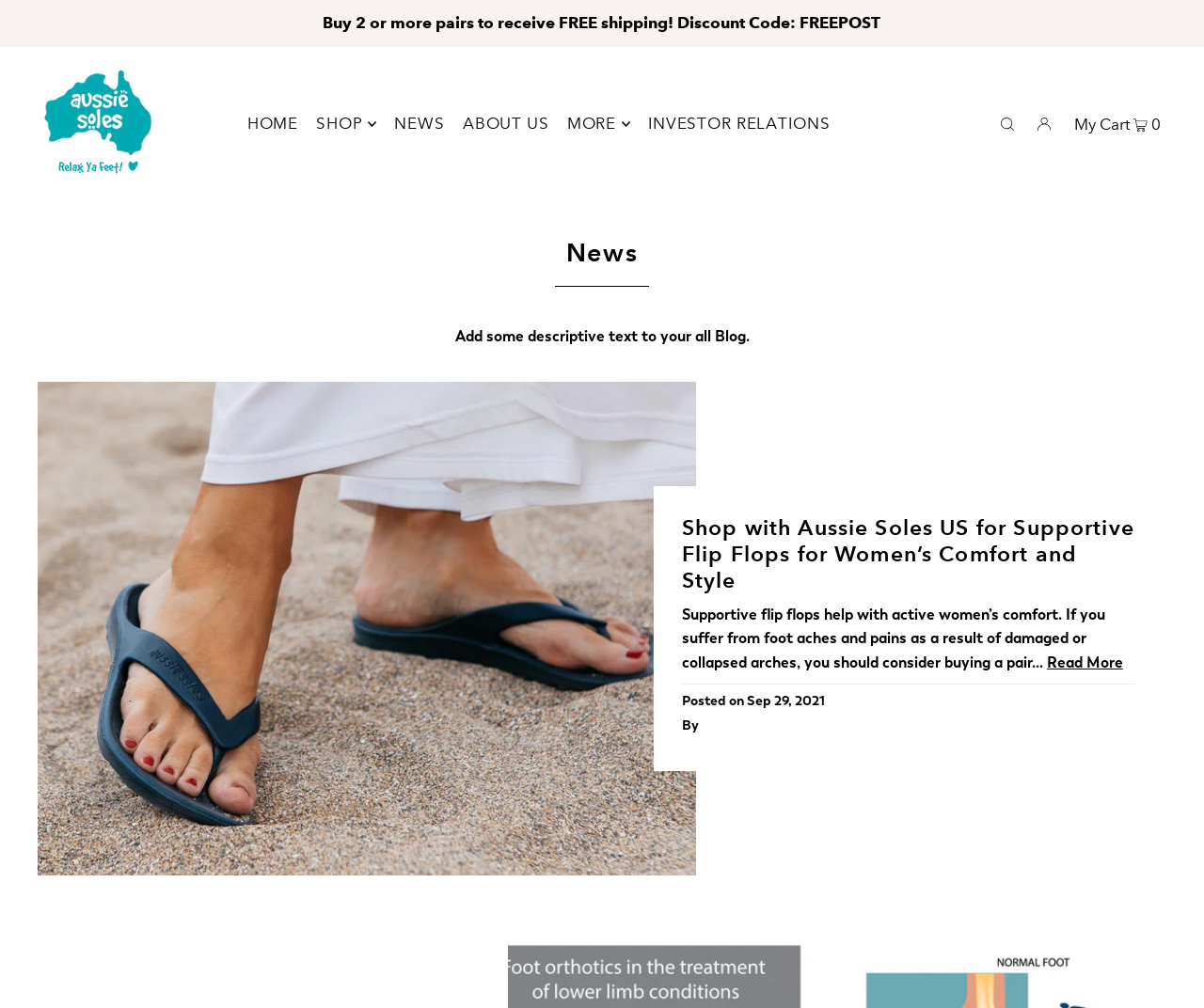Determine the bounding box for the UI element as described: "INVESTOR RELATIONS". The coordinates should be represented as four float numbers between 0 and 1, formatted as [left, top, right, bottom].

[0.538, 0.099, 0.689, 0.146]